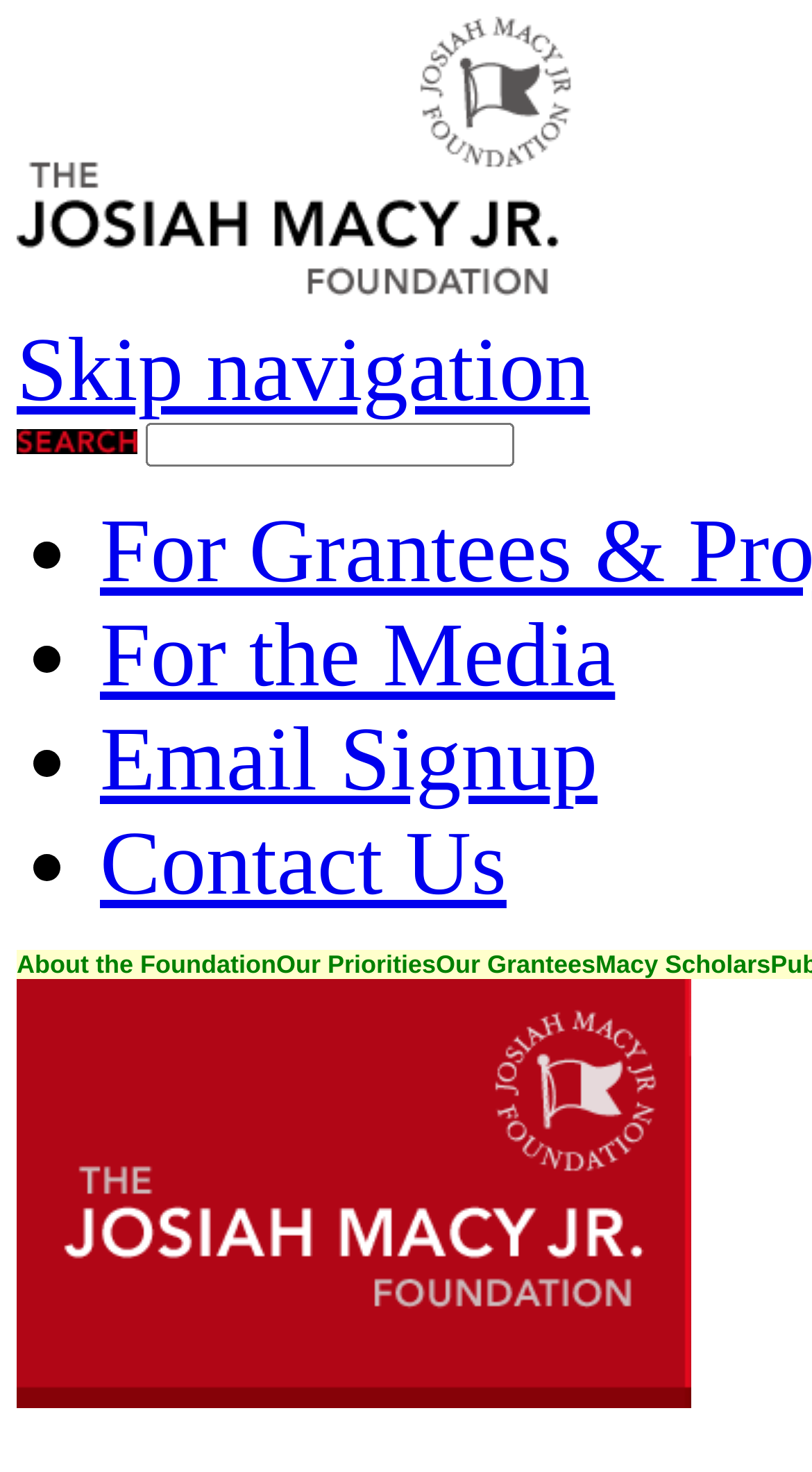Please find the bounding box coordinates of the section that needs to be clicked to achieve this instruction: "Search the site".

[0.021, 0.292, 0.169, 0.308]